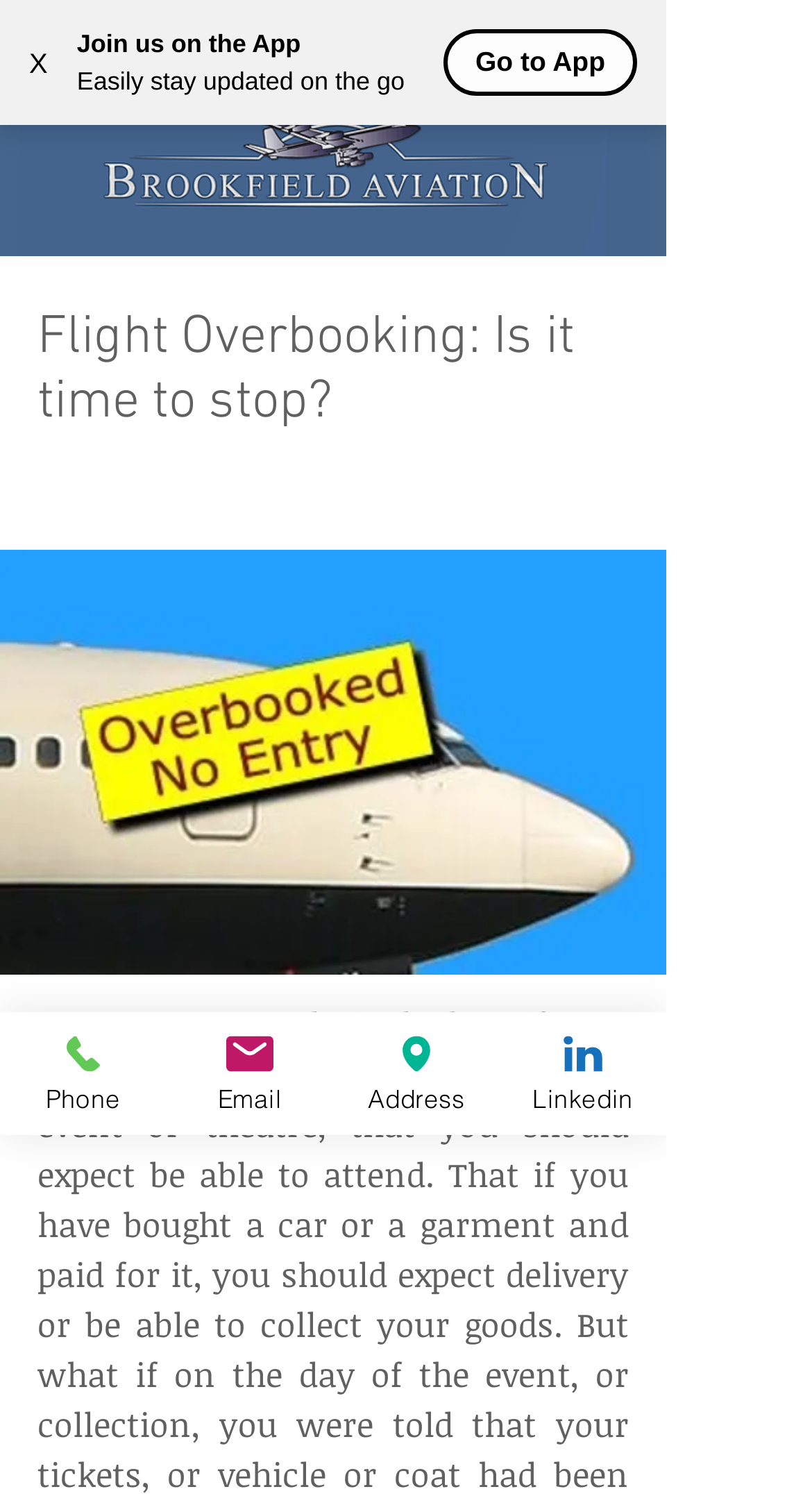Answer this question in one word or a short phrase: How many links are there in the footer?

4